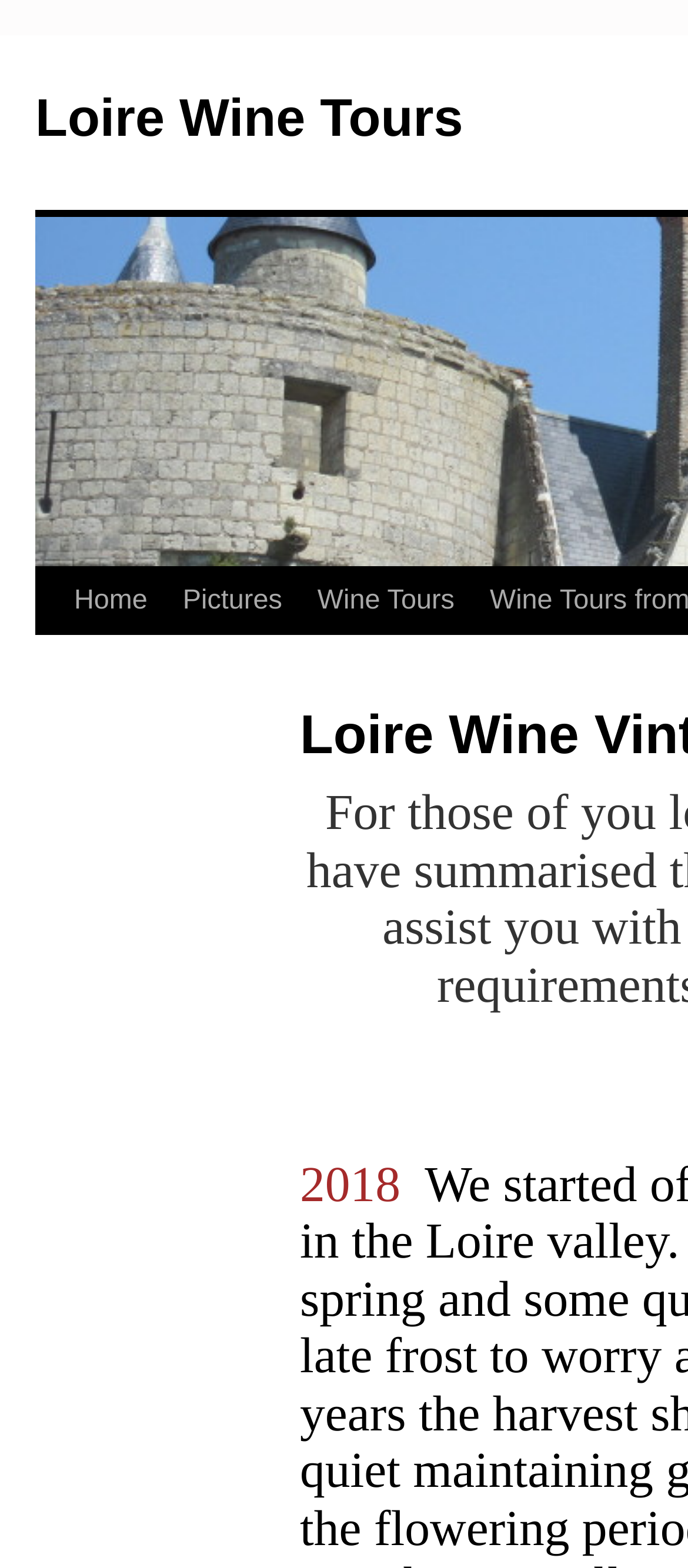Find the bounding box of the web element that fits this description: "Skip to content".

[0.049, 0.361, 0.1, 0.489]